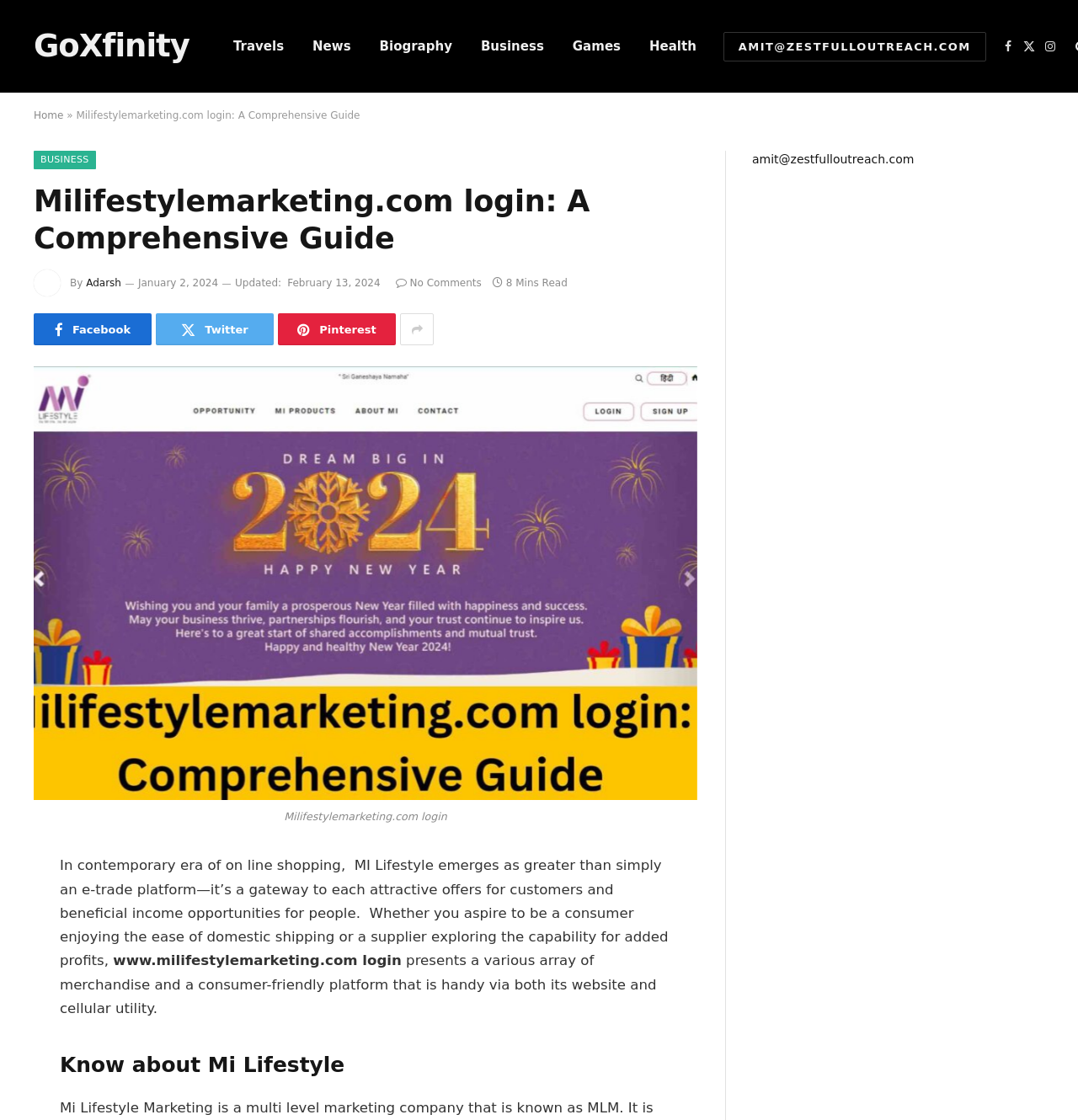Please identify the coordinates of the bounding box for the clickable region that will accomplish this instruction: "Contact via amit@zestfulloutreach.com".

[0.698, 0.136, 0.848, 0.148]